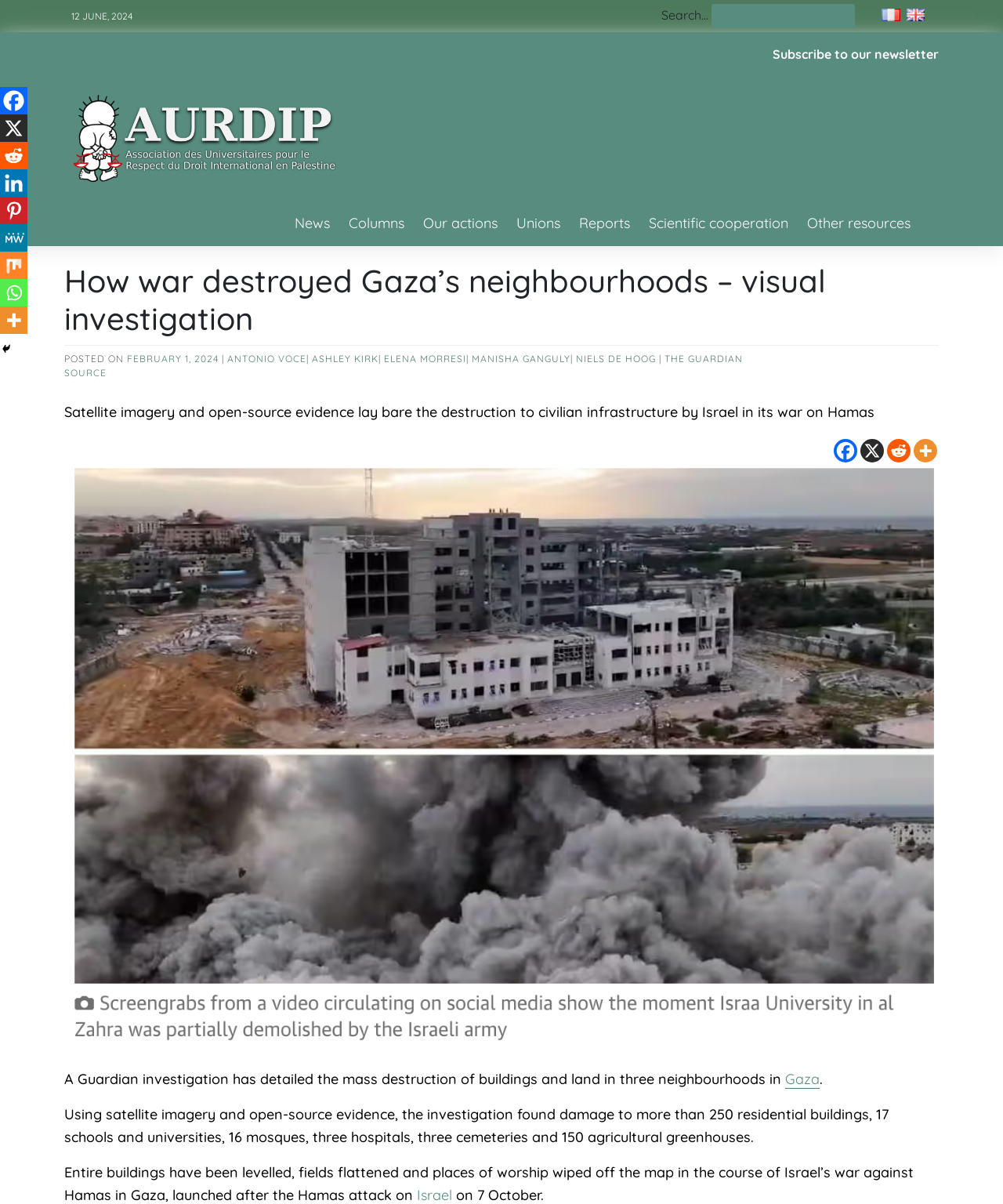Provide a brief response in the form of a single word or phrase:
What is the topic of the article?

War in Gaza